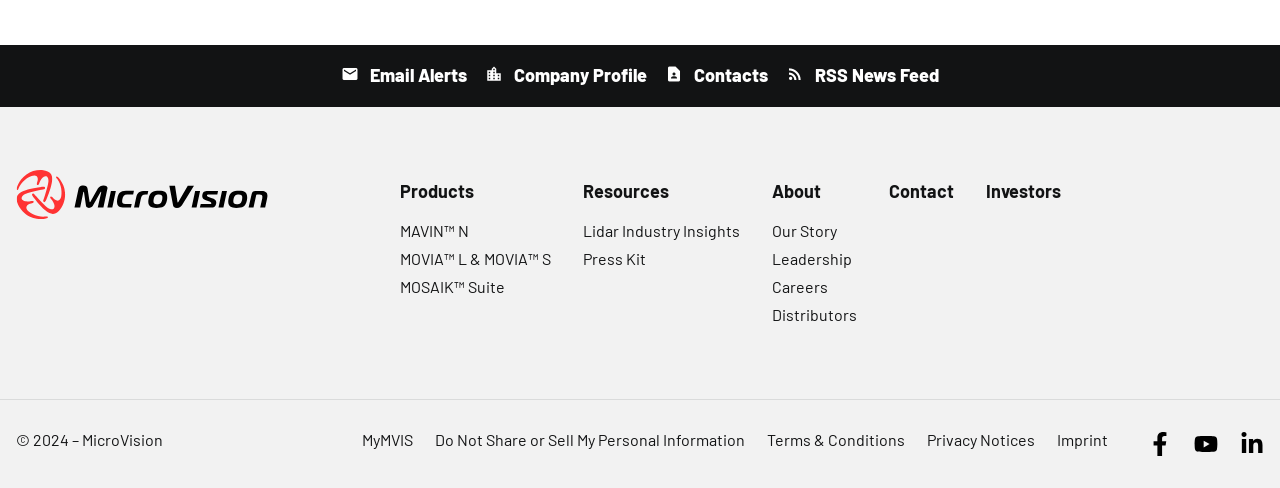Carefully observe the image and respond to the question with a detailed answer:
What is the name of the company?

The company logo is displayed at the top of the page, and the text 'MicroVision' is associated with it.